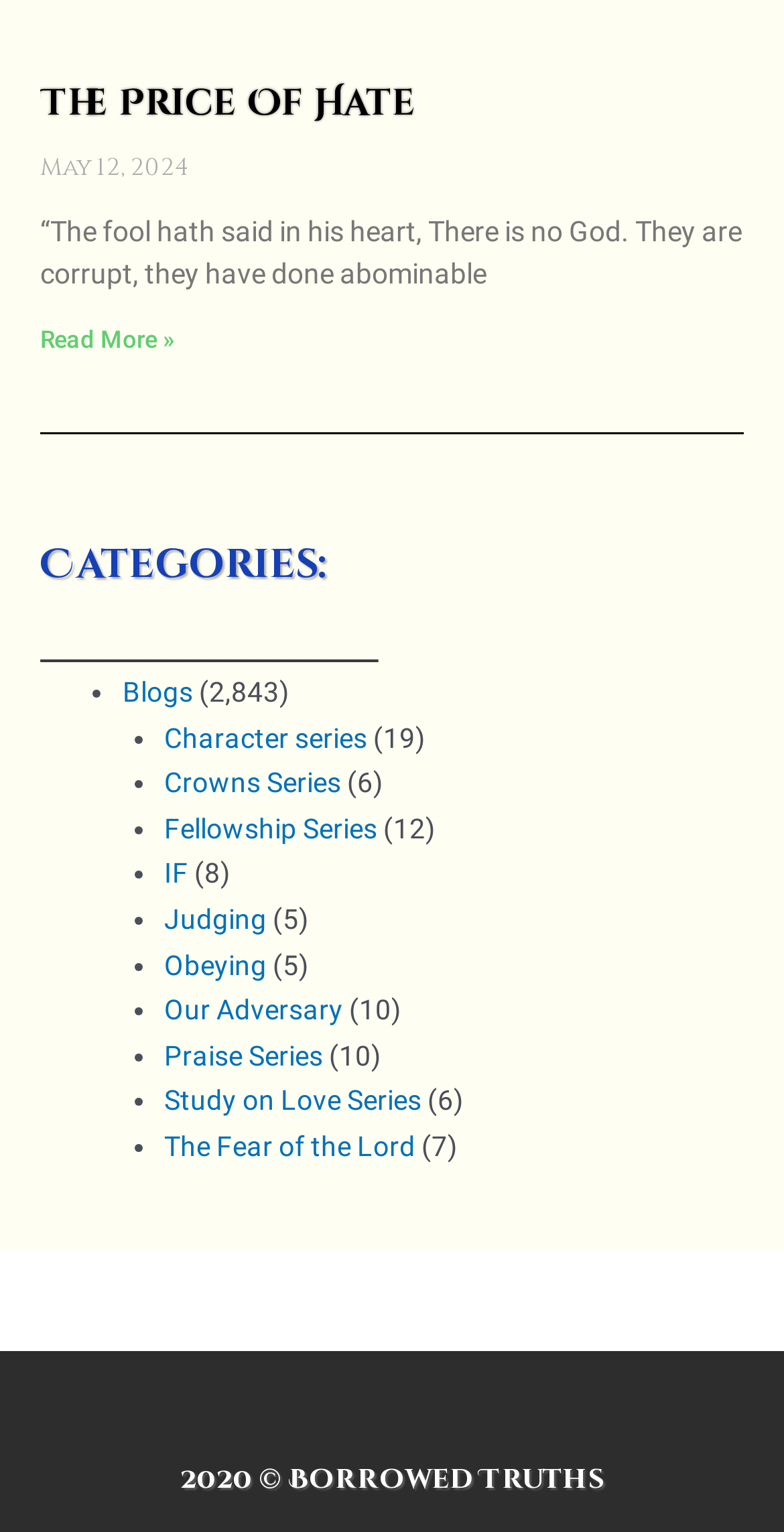Identify the bounding box coordinates of the specific part of the webpage to click to complete this instruction: "Explore The Fear of the Lord".

[0.209, 0.737, 0.53, 0.758]